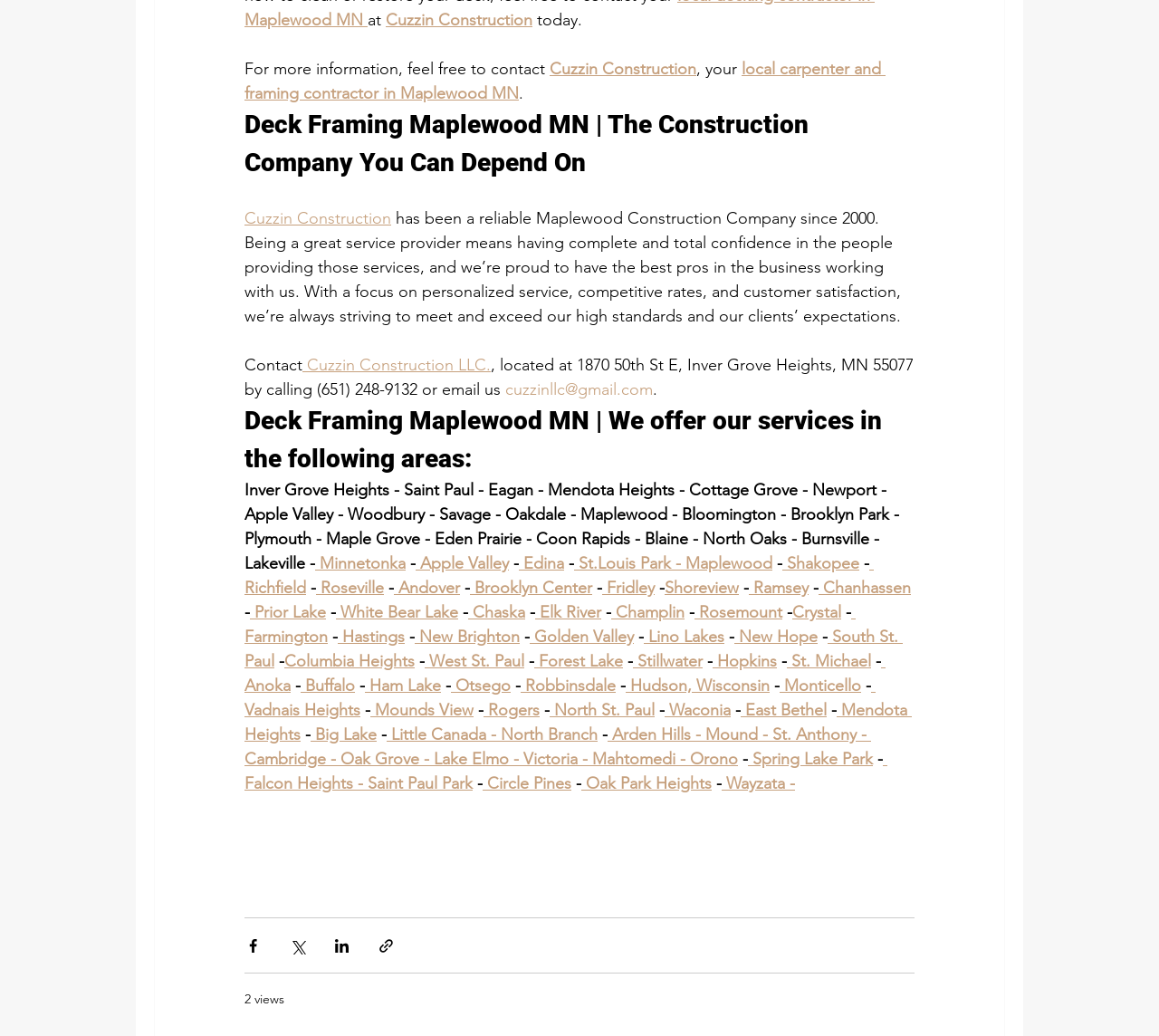Show me the bounding box coordinates of the clickable region to achieve the task as per the instruction: "Get in touch with a local carpenter and framing contractor".

[0.211, 0.057, 0.764, 0.1]